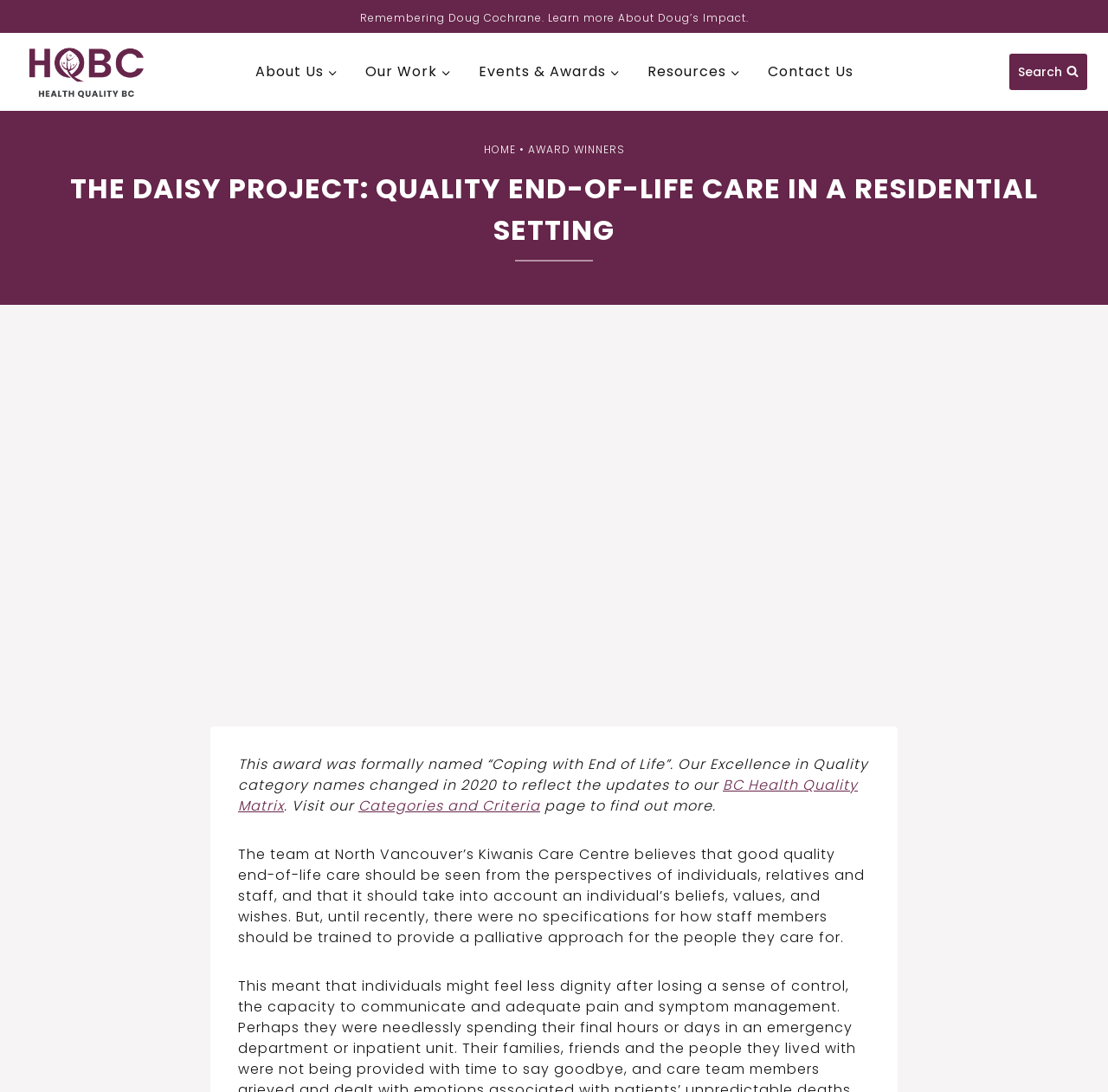Based on the element description About UsExpand, identify the bounding box coordinates for the UI element. The coordinates should be in the format (top-left x, top-left y, bottom-right x, bottom-right y) and within the 0 to 1 range.

[0.218, 0.03, 0.317, 0.102]